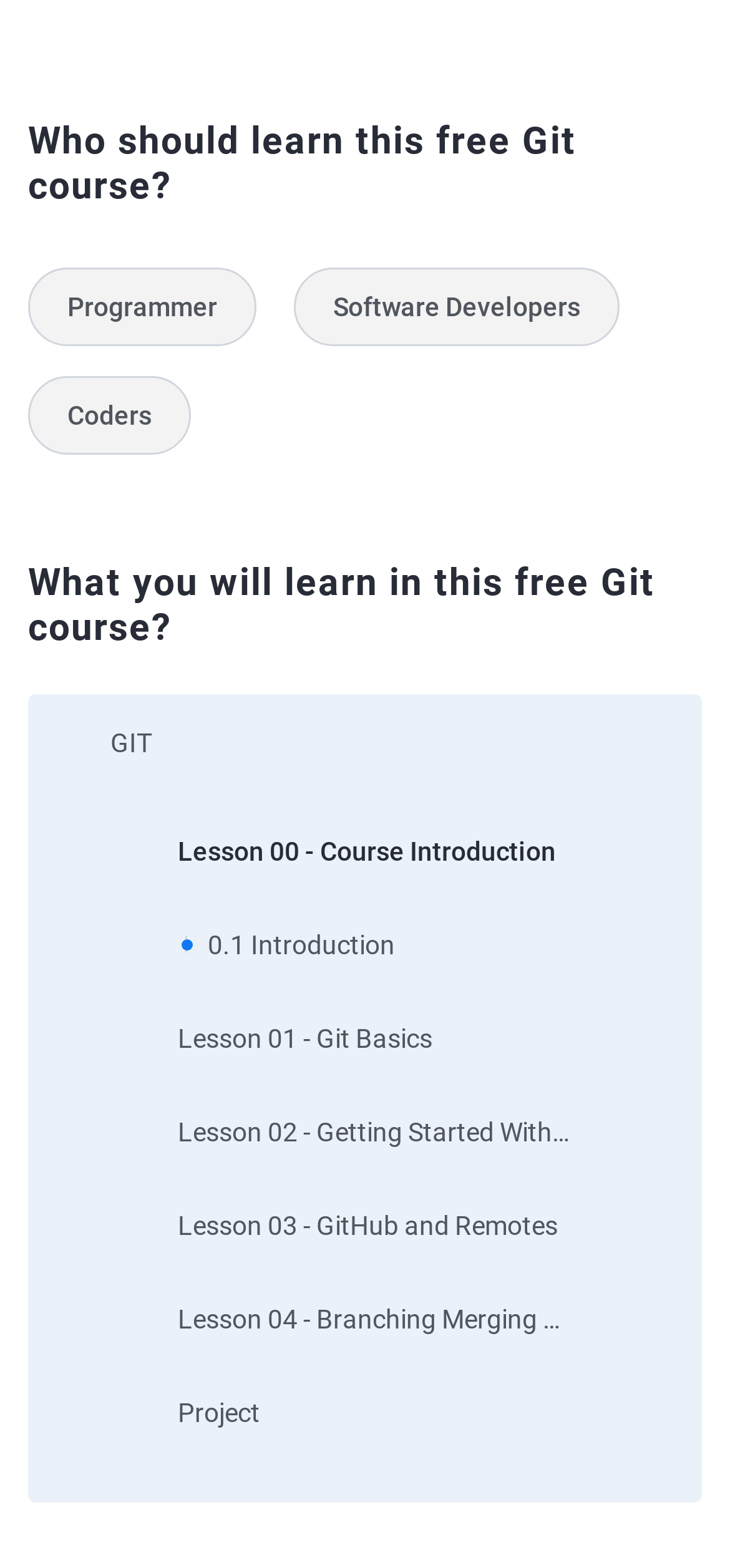Respond to the question below with a single word or phrase:
What is the first topic covered in this free Git course?

Introduction